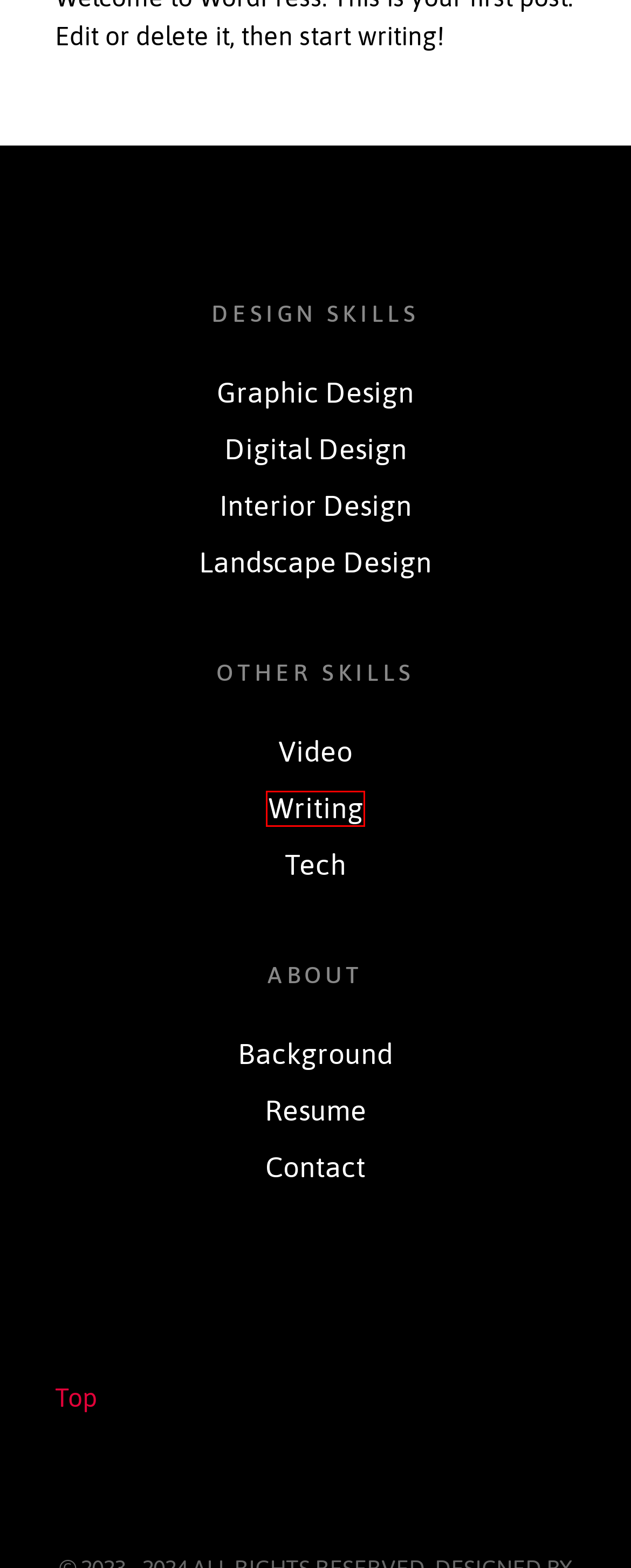Consider the screenshot of a webpage with a red bounding box around an element. Select the webpage description that best corresponds to the new page after clicking the element inside the red bounding box. Here are the candidates:
A. Graphic Design – Original Cin Designs
B. Writing Skills – Original Cin Designs
C. Uncategorized – Original Cin Designs
D. Video Skills – Original Cin Designs
E. Original Cin Designs
F. Background – Original Cin Designs
G. Hello world! – Original Cin Designs
H. Digital Media – Original Cin Designs

B